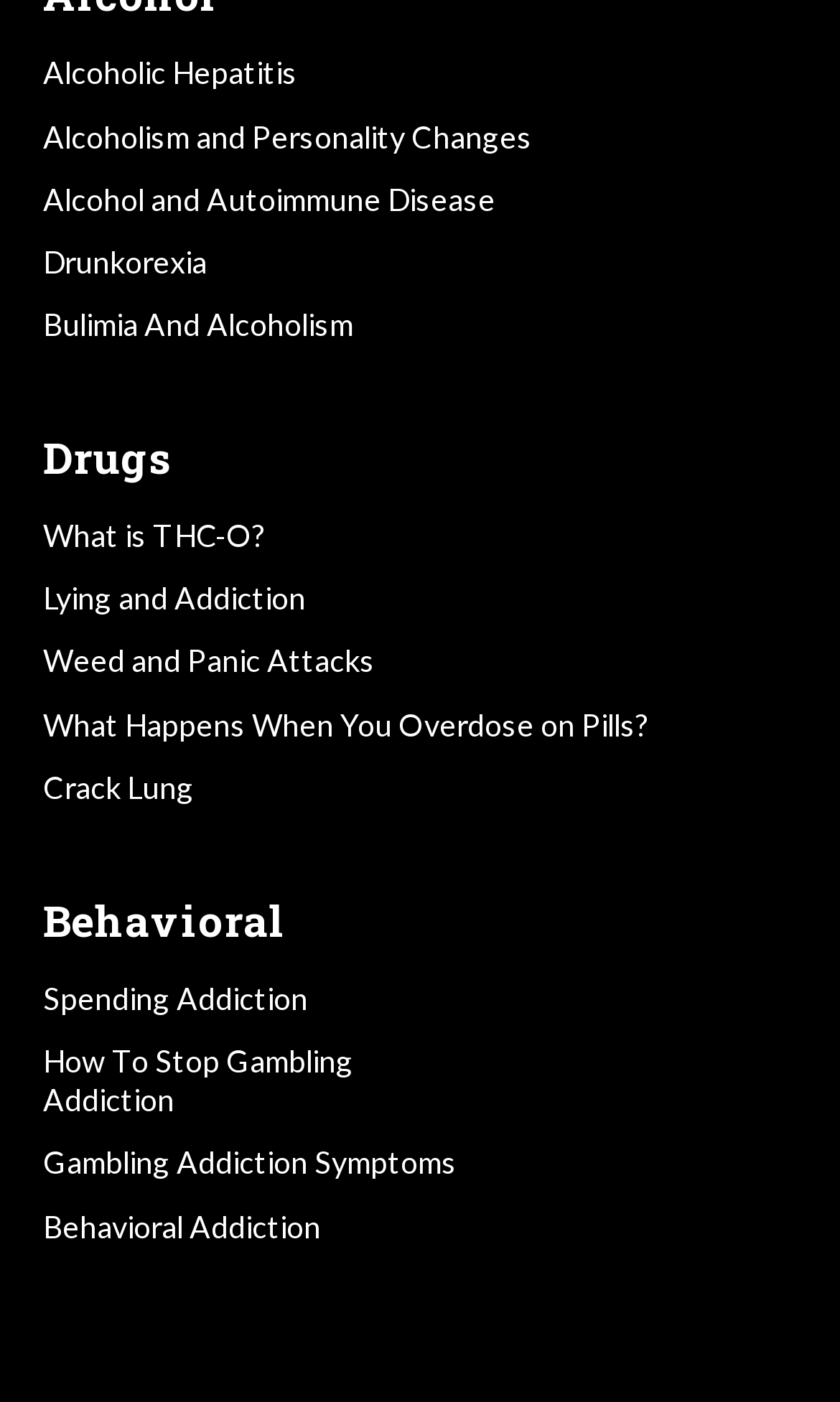How many headings are there on this webpage?
Answer the question based on the image using a single word or a brief phrase.

18